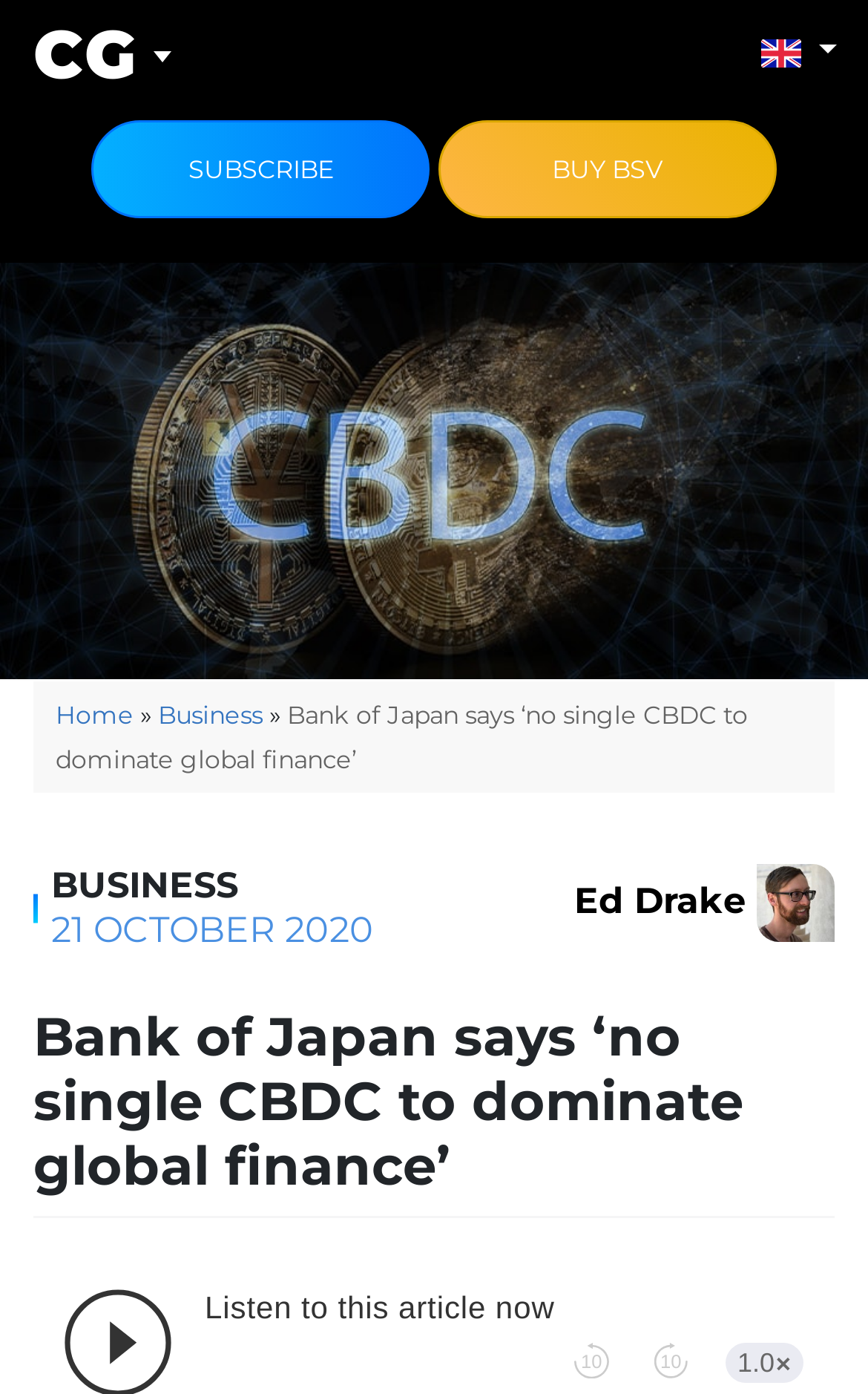Given the description of a UI element: "Buy BSV", identify the bounding box coordinates of the matching element in the webpage screenshot.

[0.505, 0.086, 0.894, 0.157]